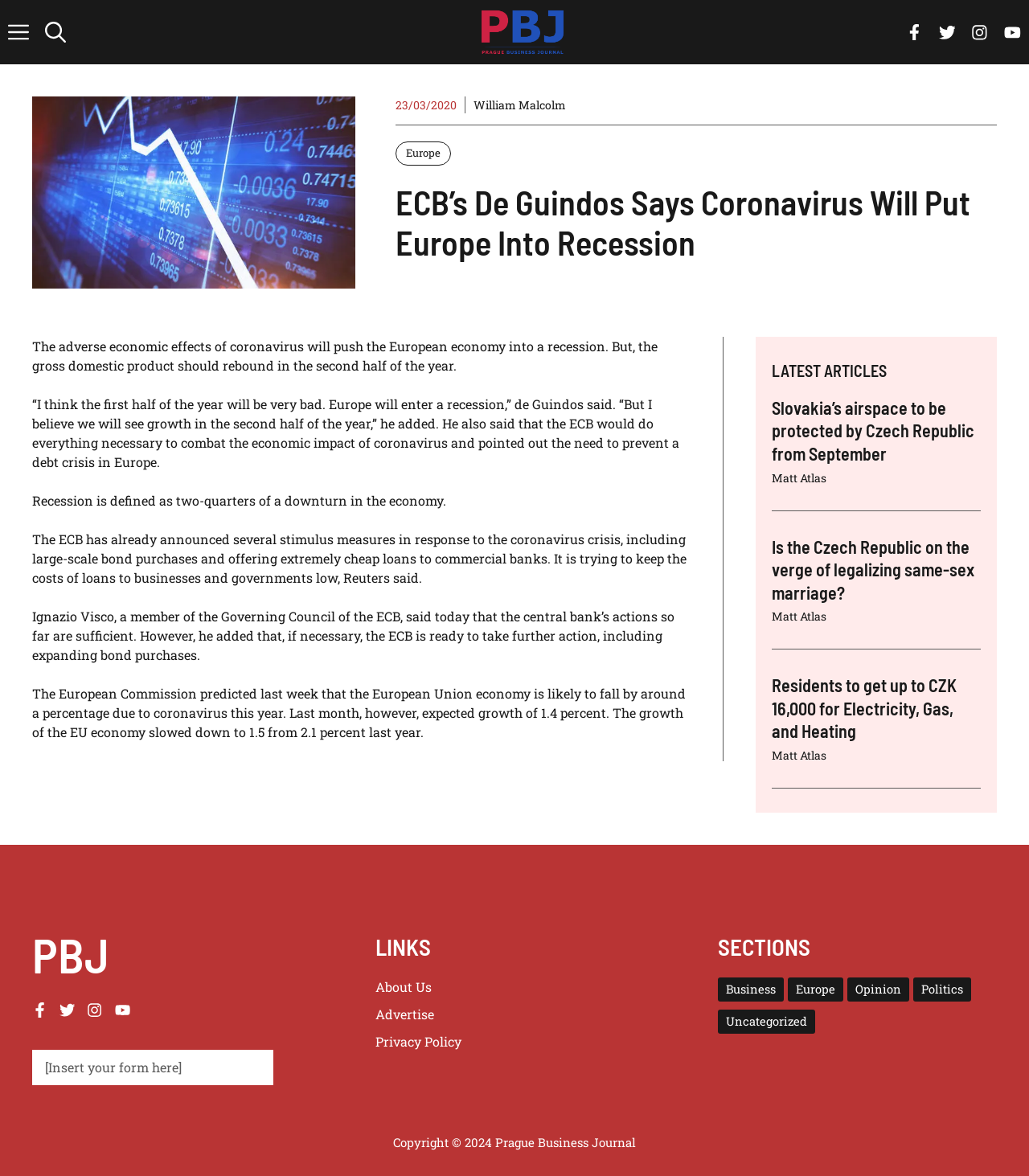Locate the bounding box coordinates of the element that should be clicked to fulfill the instruction: "Click on '2014'".

None